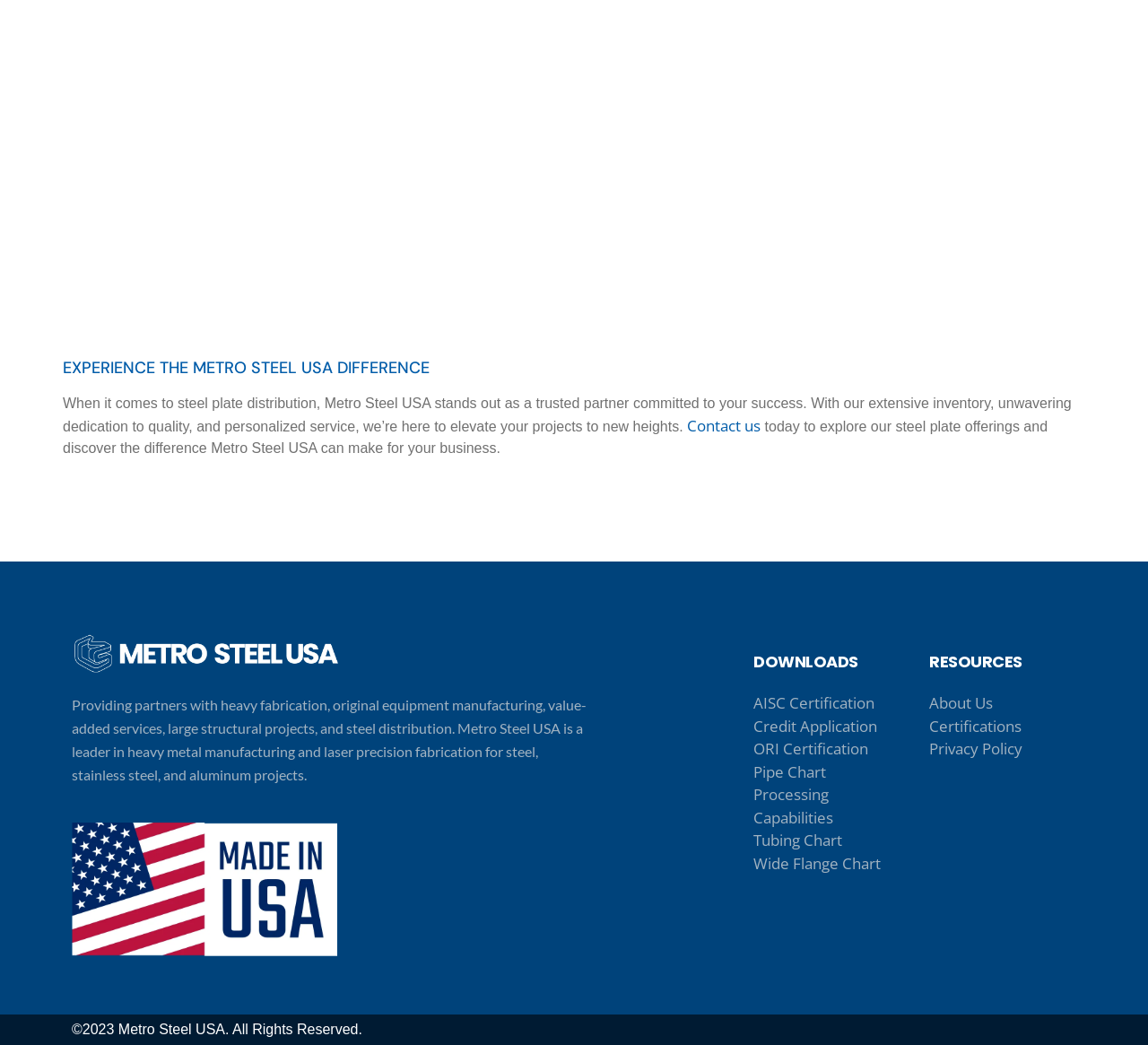Determine the bounding box coordinates of the region I should click to achieve the following instruction: "Click the 'MetroSteelUSA Logo'". Ensure the bounding box coordinates are four float numbers between 0 and 1, i.e., [left, top, right, bottom].

[0.062, 0.604, 0.297, 0.647]